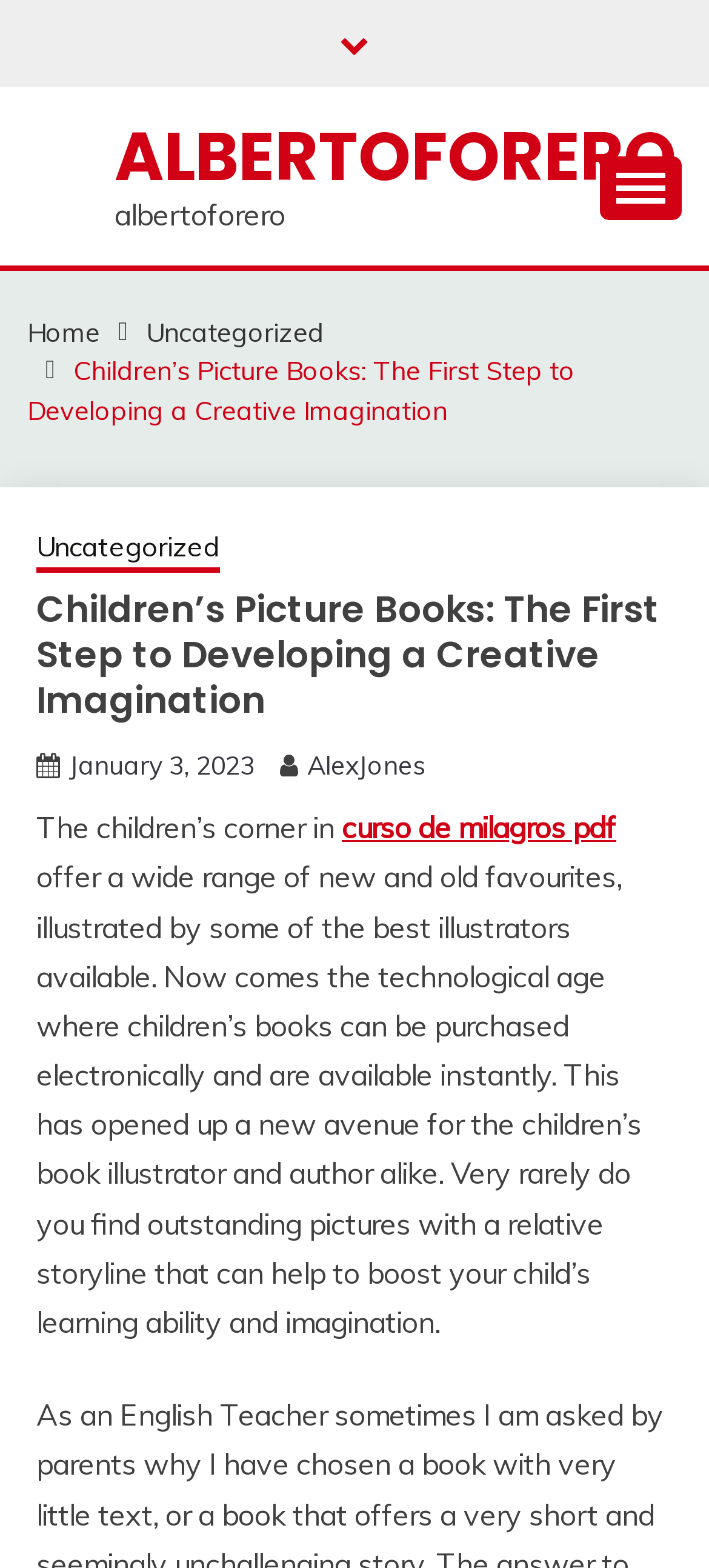Please find the bounding box coordinates of the element that you should click to achieve the following instruction: "Click the '' link". The coordinates should be presented as four float numbers between 0 and 1: [left, top, right, bottom].

[0.805, 0.688, 0.923, 0.735]